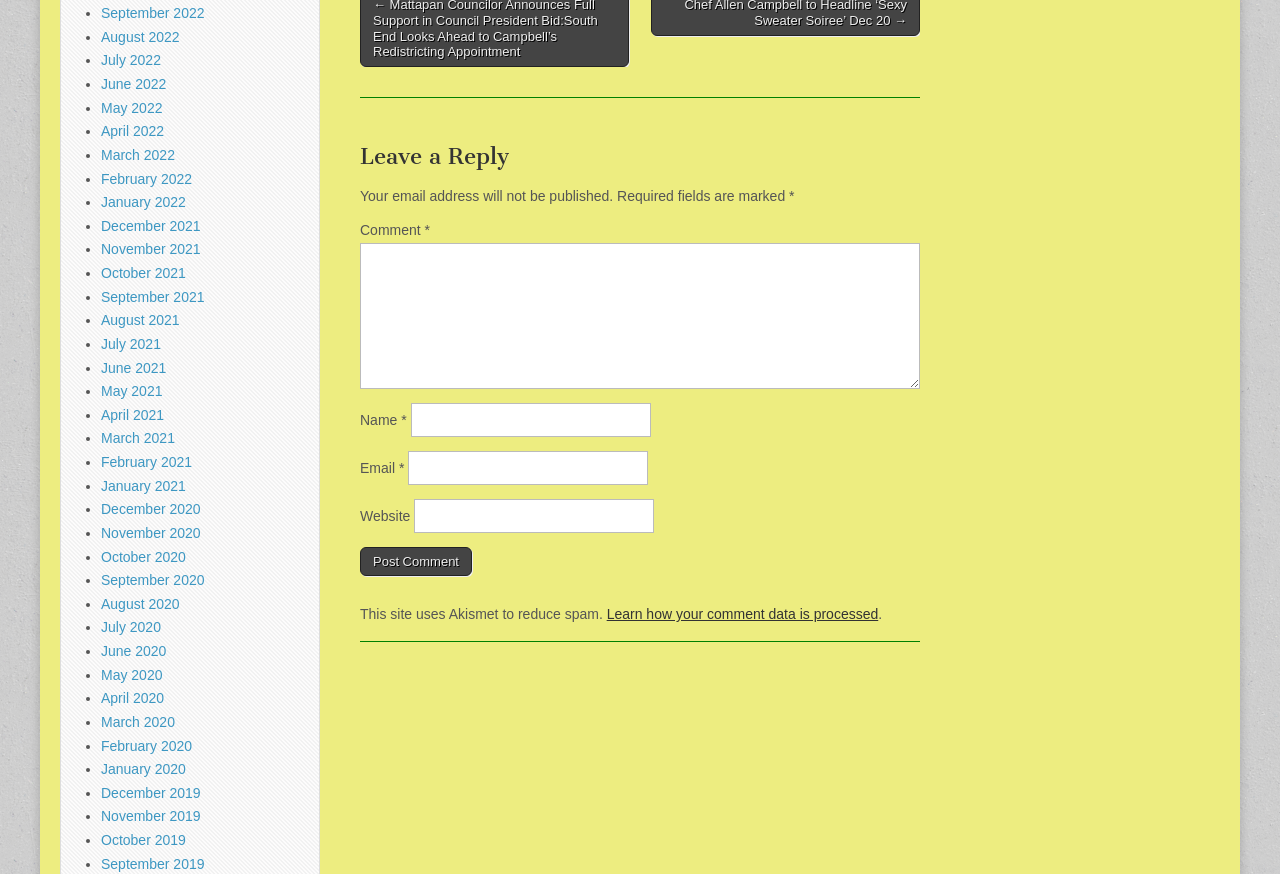Please locate the bounding box coordinates of the element that should be clicked to achieve the given instruction: "Post your comment".

[0.281, 0.625, 0.369, 0.659]